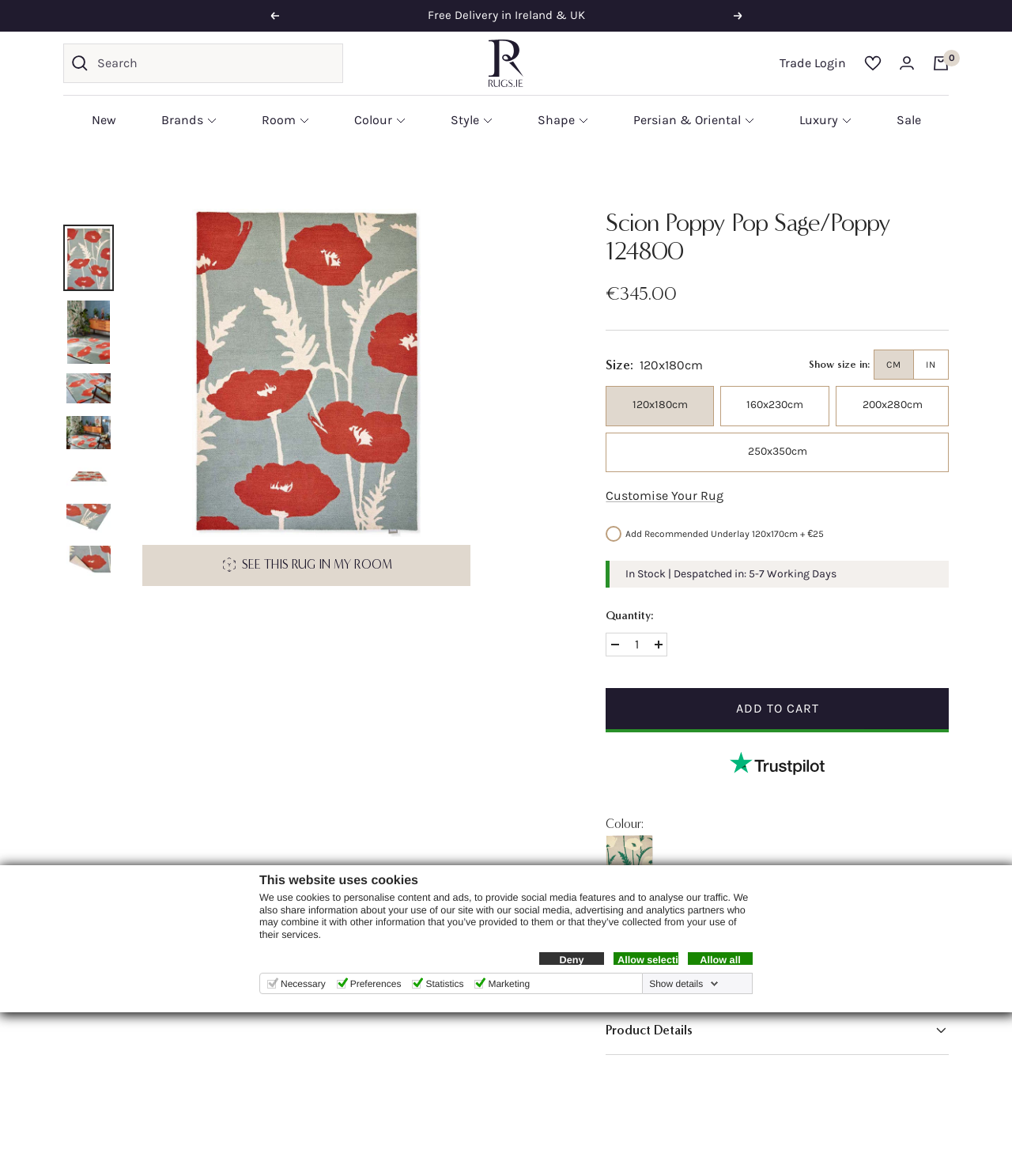Answer the question briefly using a single word or phrase: 
What is the color of the rug?

Red and sage